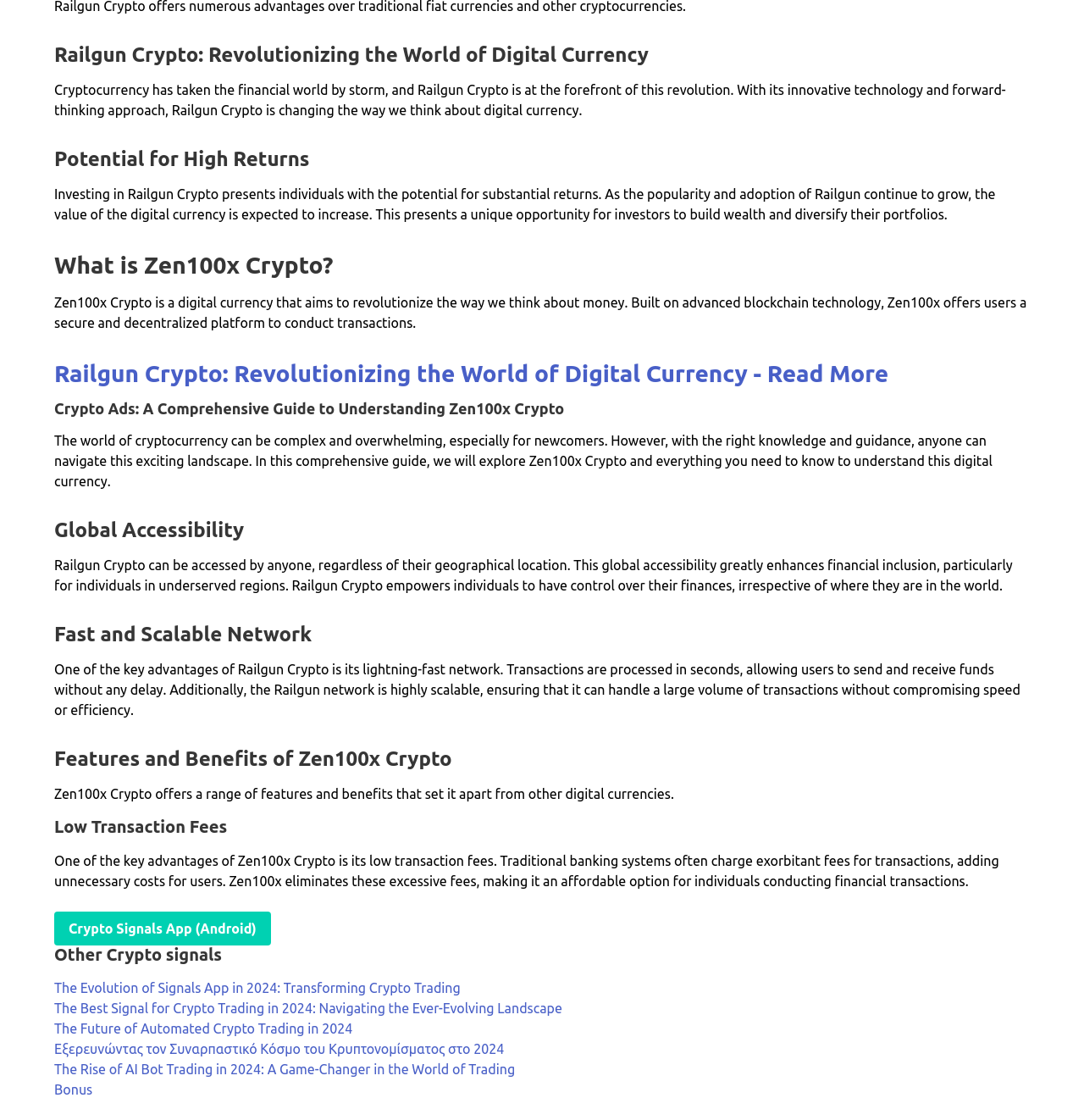Examine the image carefully and respond to the question with a detailed answer: 
What is the global accessibility of Railgun Crypto?

The webpage mentions that Railgun Crypto can be accessed by anyone, regardless of their geographical location. This global accessibility greatly enhances financial inclusion, particularly for individuals in underserved regions. Railgun Crypto empowers individuals to have control over their finances, irrespective of where they are in the world.